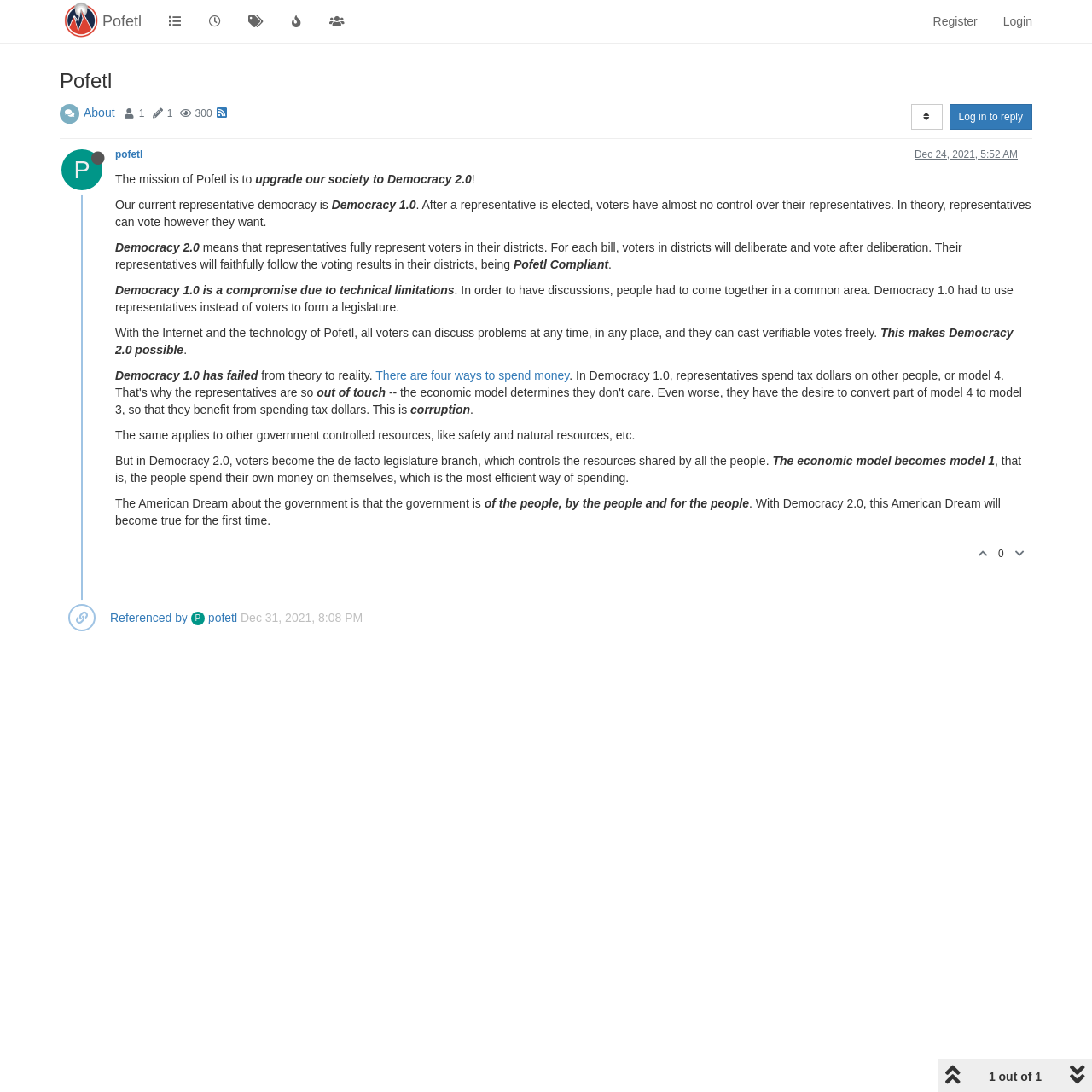Find the bounding box coordinates corresponding to the UI element with the description: "Dec 24, 2021, 5:52 AM". The coordinates should be formatted as [left, top, right, bottom], with values as floats between 0 and 1.

[0.838, 0.136, 0.932, 0.147]